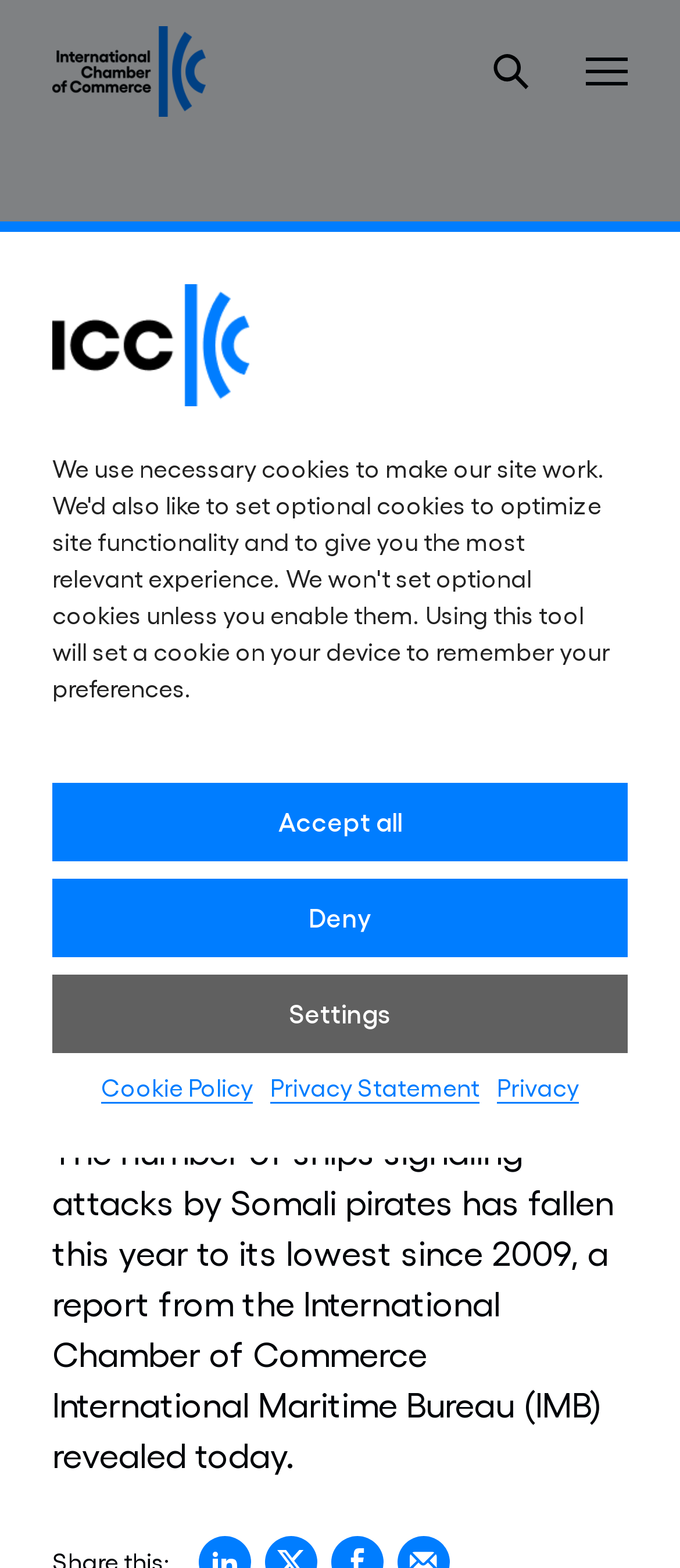Answer the question using only one word or a concise phrase: What is the organization behind the report?

International Chamber of Commerce